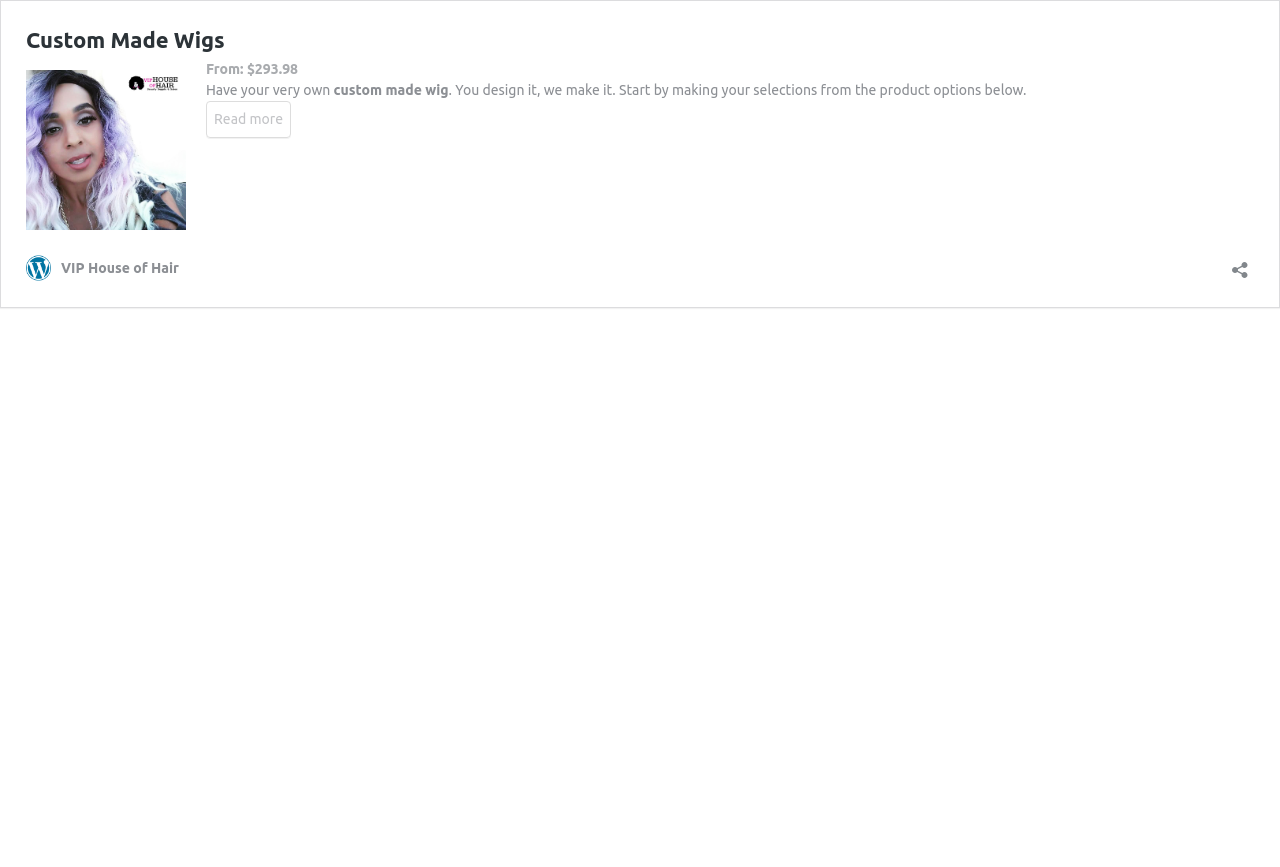Determine the bounding box for the described HTML element: "Read more". Ensure the coordinates are four float numbers between 0 and 1 in the format [left, top, right, bottom].

[0.161, 0.117, 0.227, 0.159]